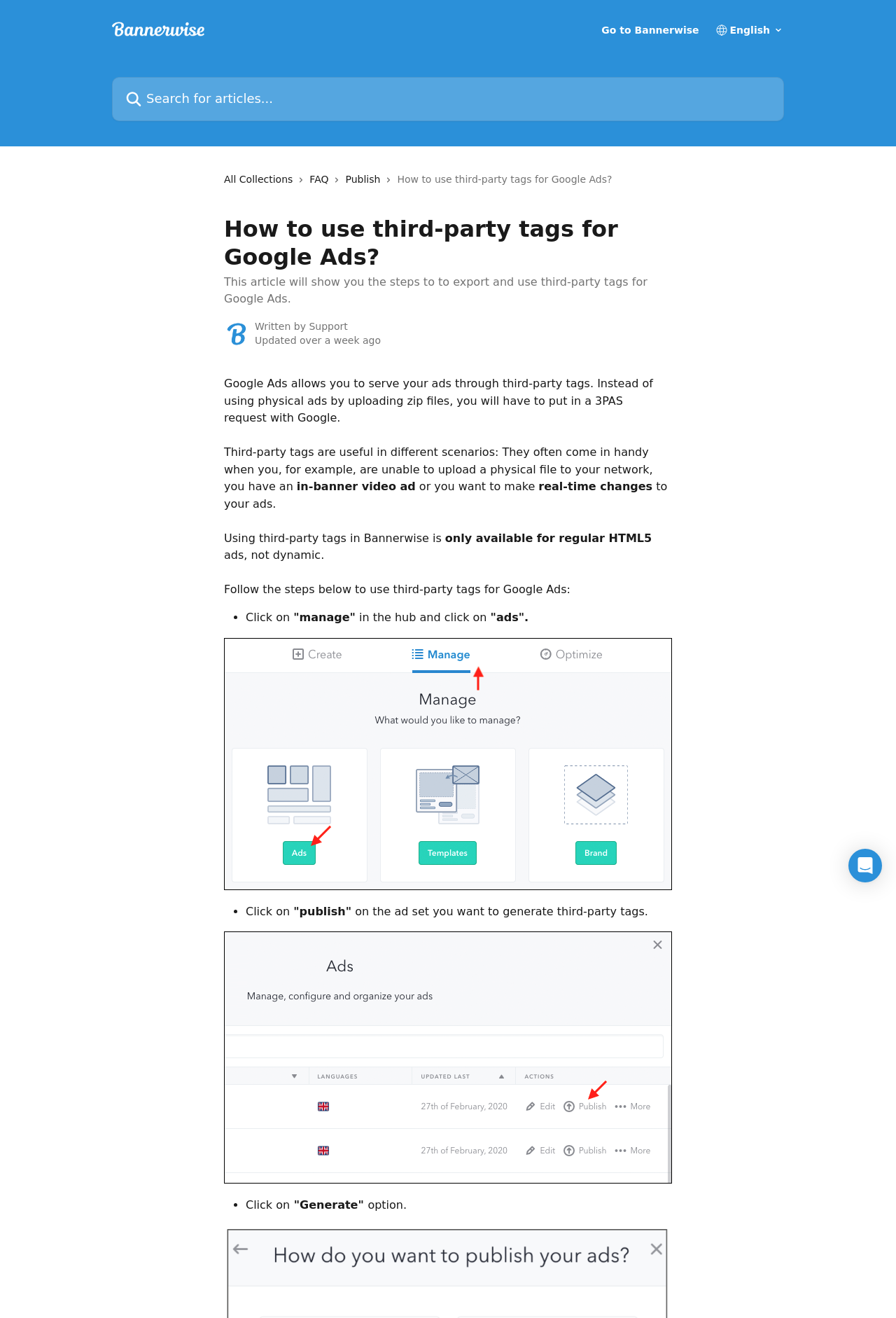What type of ads is third-party tags available for in Bannerwise?
We need a detailed and meticulous answer to the question.

The webpage states that using third-party tags in Bannerwise is only available for regular HTML5 ads, not dynamic ads.